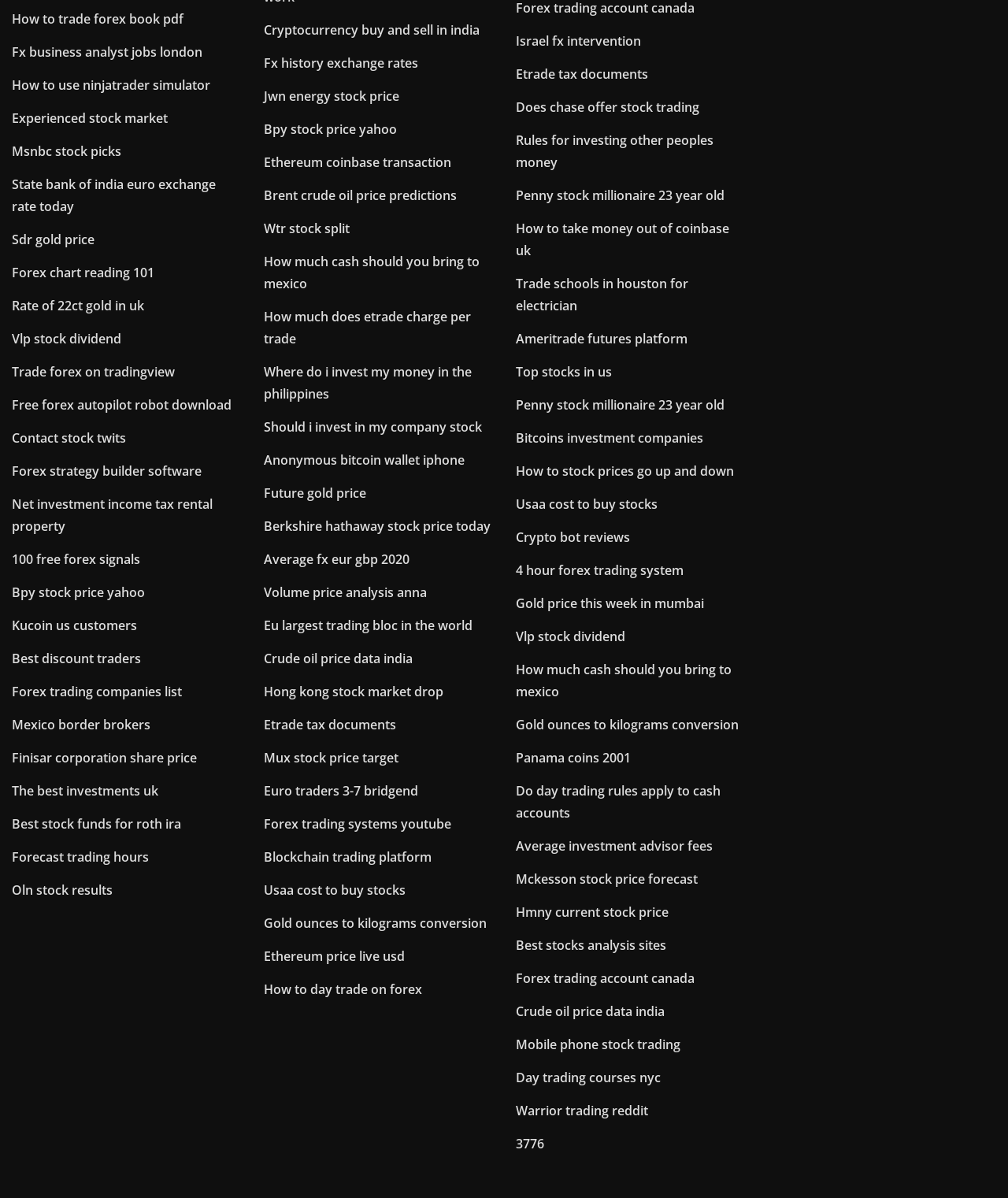Using the provided element description: "Usaa cost to buy stocks", determine the bounding box coordinates of the corresponding UI element in the screenshot.

[0.262, 0.736, 0.402, 0.75]